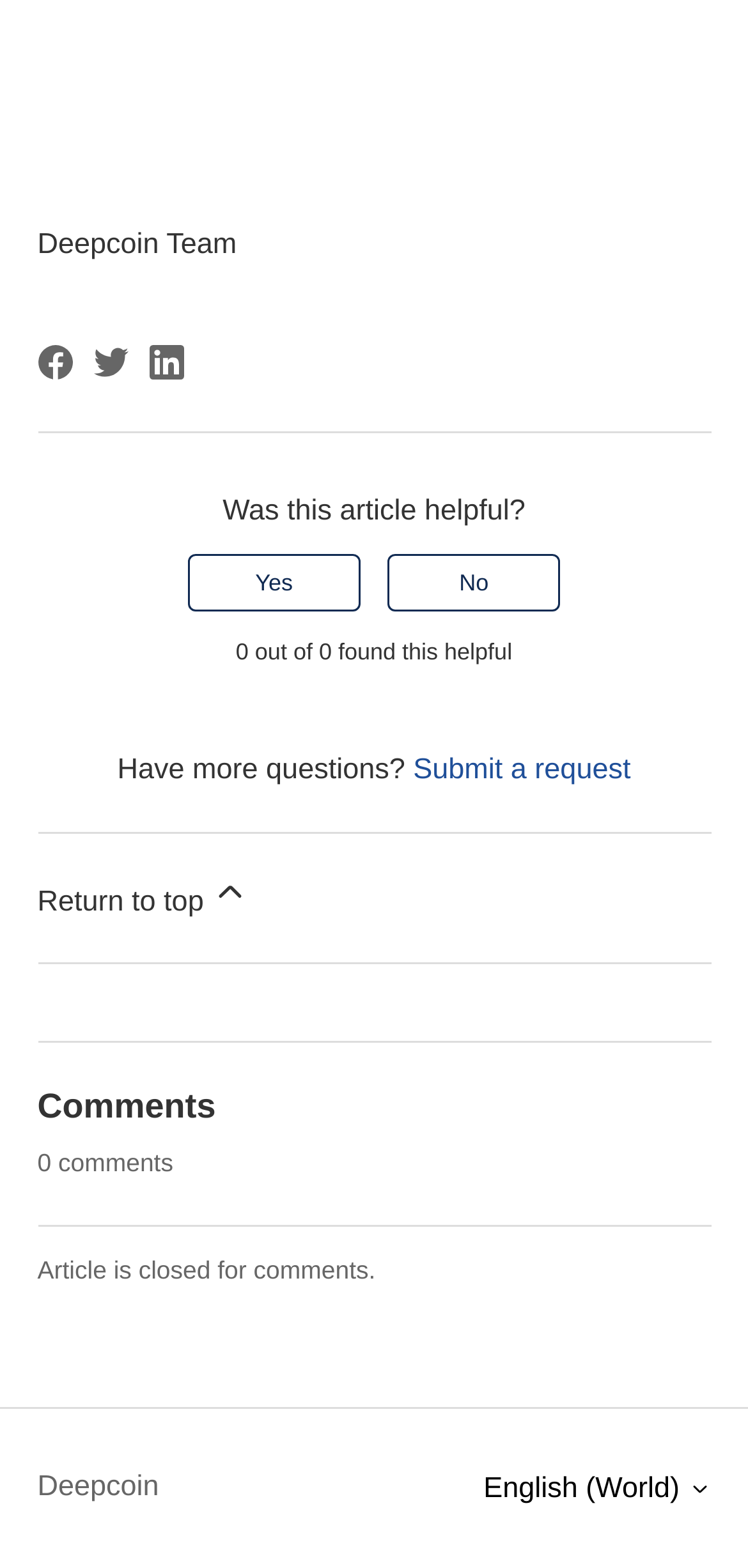Locate the bounding box coordinates of the element that needs to be clicked to carry out the instruction: "Click on the English language button". The coordinates should be given as four float numbers ranging from 0 to 1, i.e., [left, top, right, bottom].

[0.646, 0.938, 0.95, 0.959]